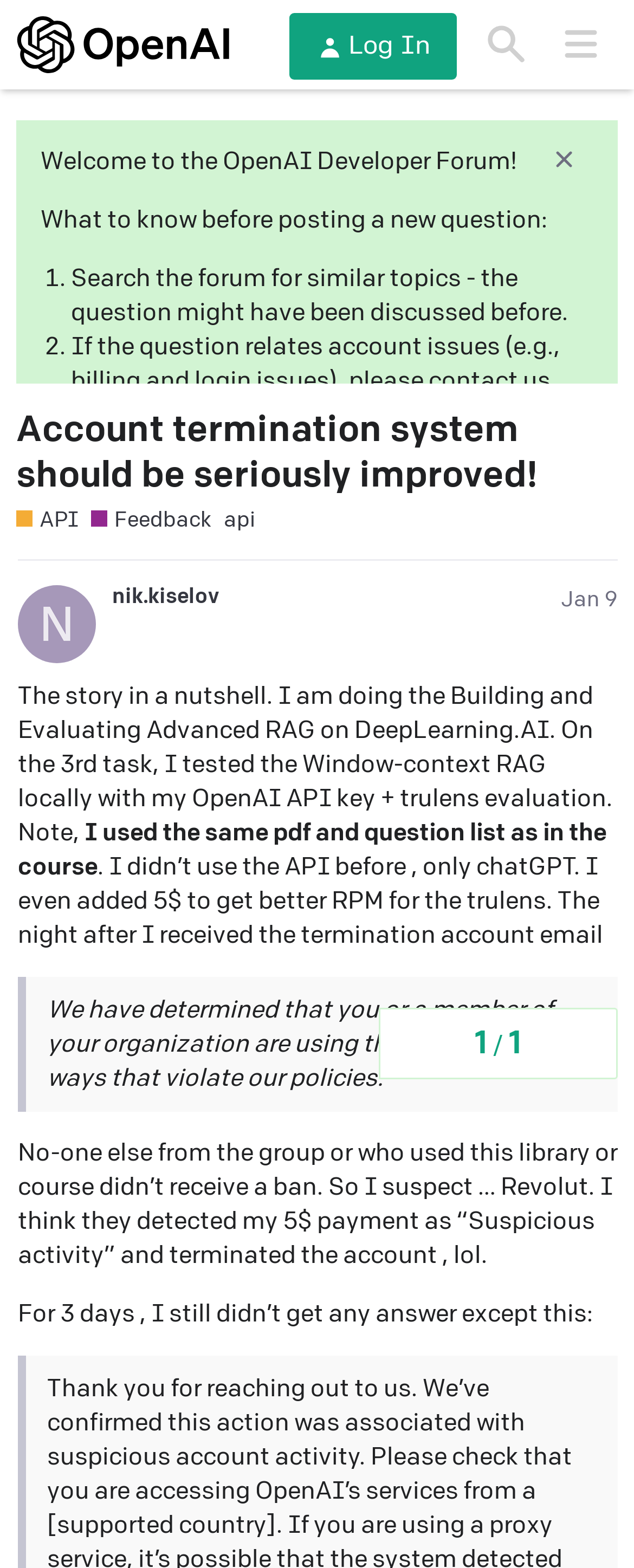Find the bounding box coordinates corresponding to the UI element with the description: "Feedback". The coordinates should be formatted as [left, top, right, bottom], with values as floats between 0 and 1.

[0.143, 0.322, 0.334, 0.341]